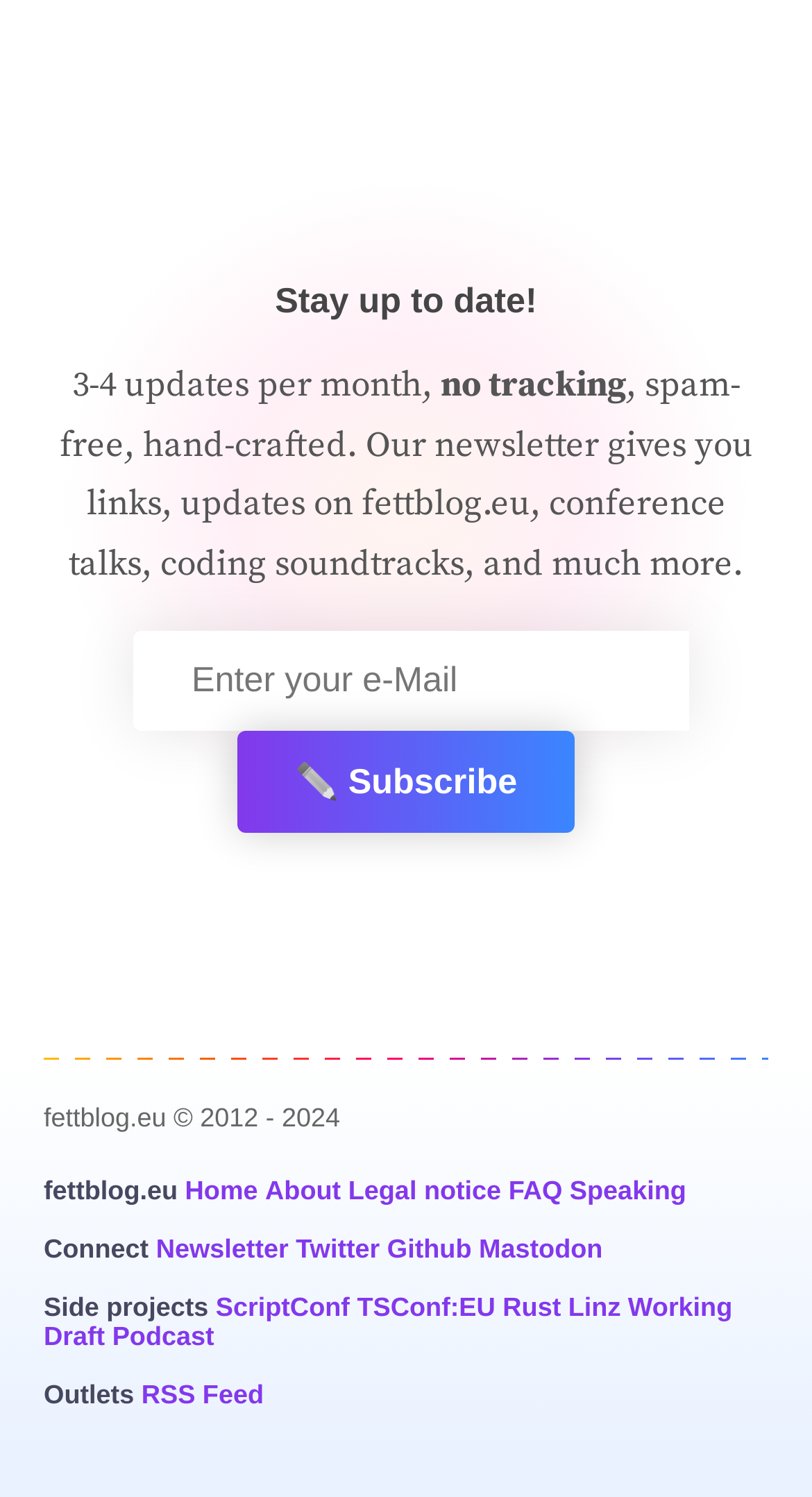Determine the bounding box coordinates for the HTML element described here: "Home".

[0.228, 0.786, 0.318, 0.805]